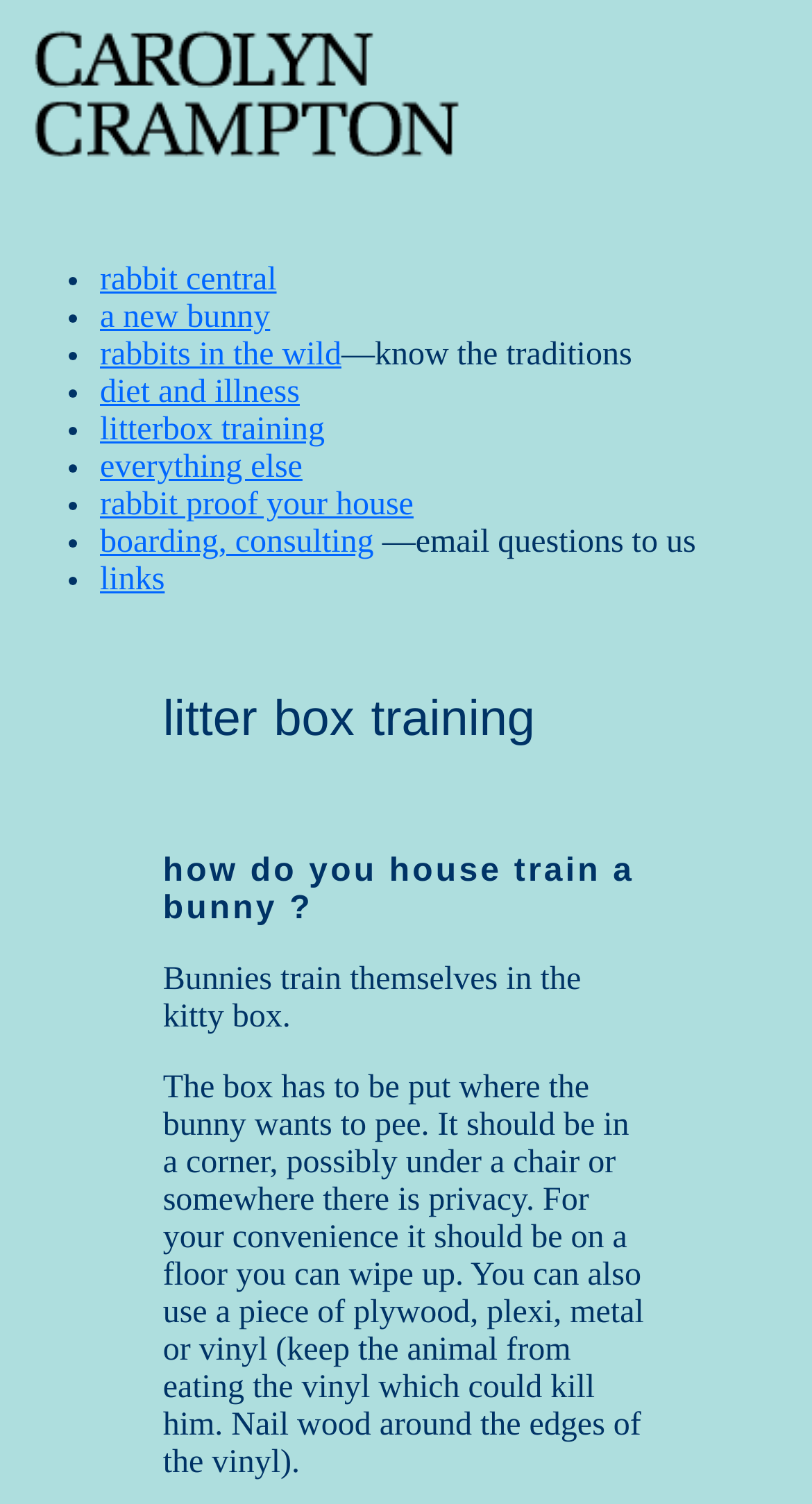Locate the bounding box coordinates of the clickable part needed for the task: "visit Carolyn Crampton's page".

[0.021, 0.127, 0.603, 0.151]